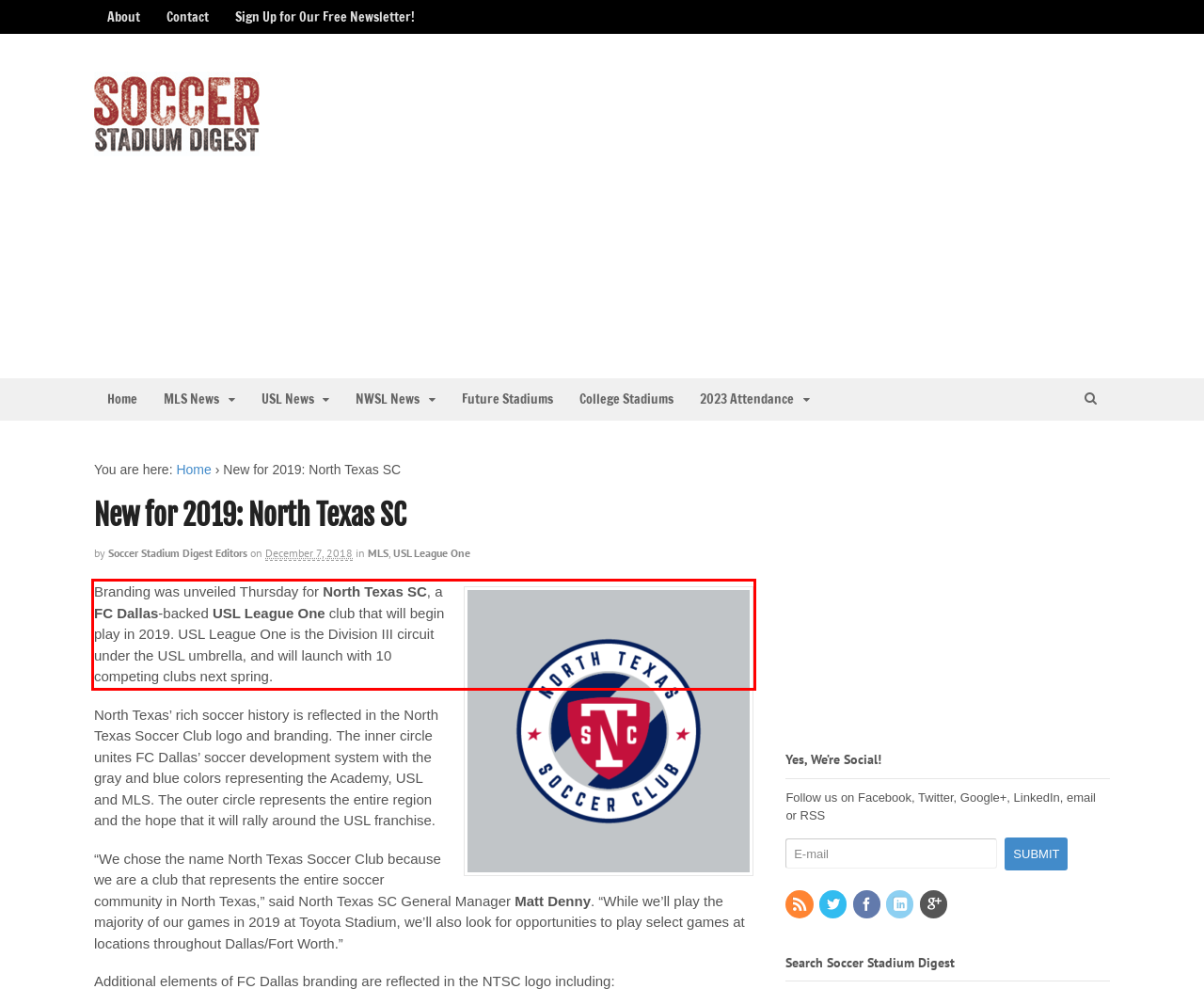From the screenshot of the webpage, locate the red bounding box and extract the text contained within that area.

Branding was unveiled Thursday for North Texas SC, a FC Dallas-backed USL League One club that will begin play in 2019. USL League One is the Division III circuit under the USL umbrella, and will launch with 10 competing clubs next spring.